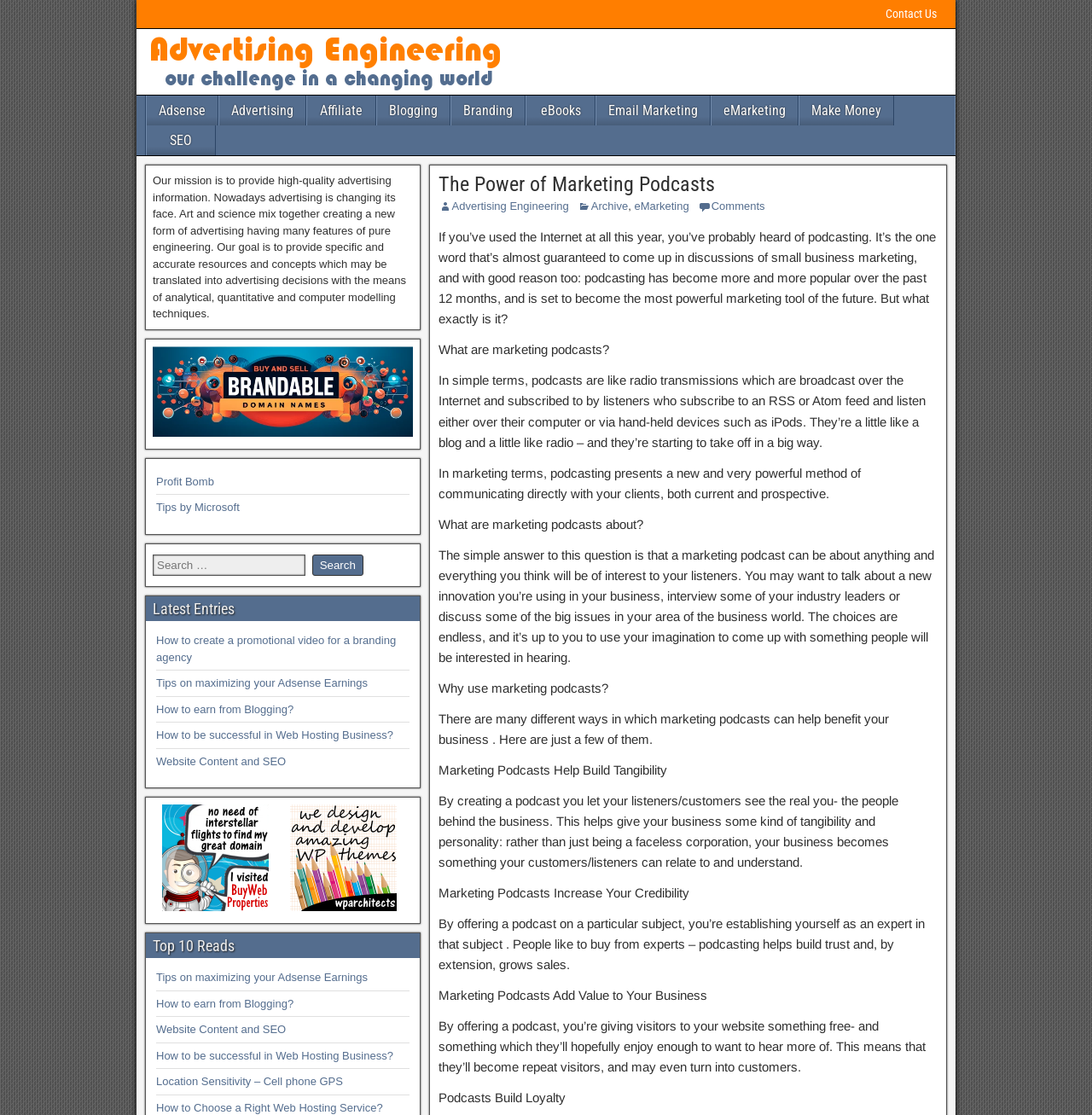What is the purpose of creating a podcast?
Answer the question with a thorough and detailed explanation.

According to the webpage, creating a podcast helps to build tangibility and credibility by letting listeners see the real people behind the business, establishing oneself as an expert in a particular subject, and building trust with customers.